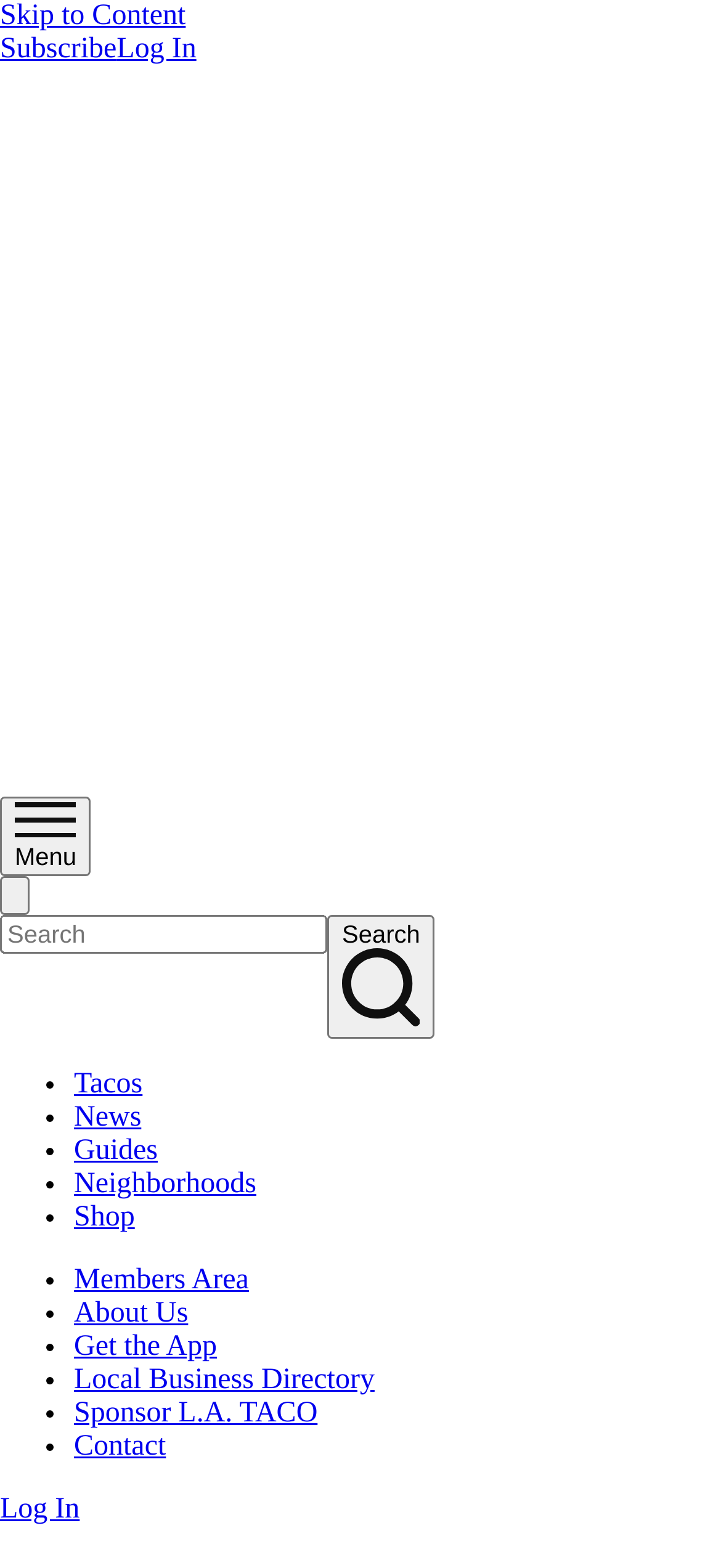Specify the bounding box coordinates of the area to click in order to execute this command: 'Click on Subscribe'. The coordinates should consist of four float numbers ranging from 0 to 1, and should be formatted as [left, top, right, bottom].

[0.0, 0.021, 0.162, 0.041]